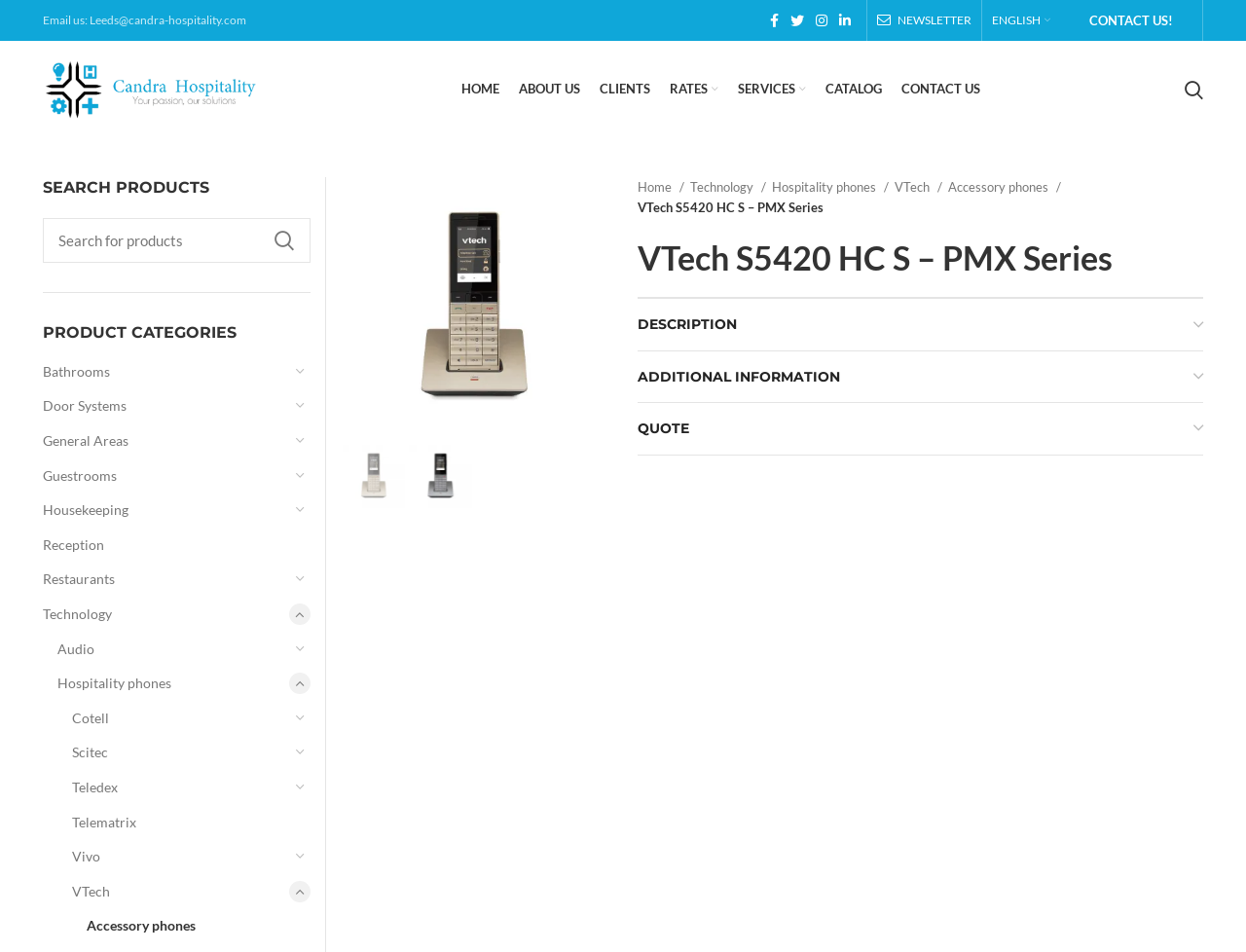Indicate the bounding box coordinates of the clickable region to achieve the following instruction: "Contact us through email."

[0.034, 0.013, 0.198, 0.028]